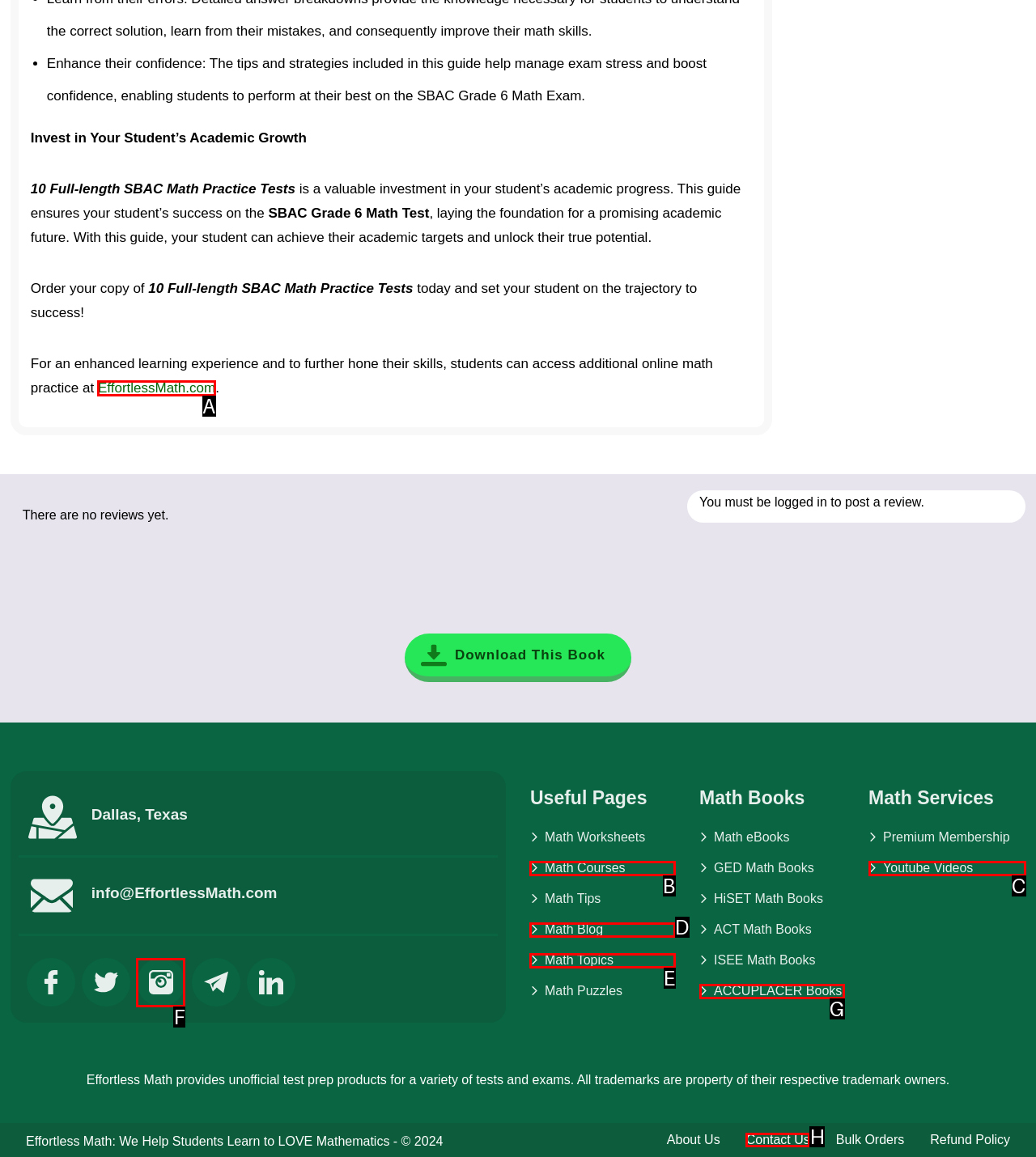Among the marked elements in the screenshot, which letter corresponds to the UI element needed for the task: Visit EffortlessMath.com?

A